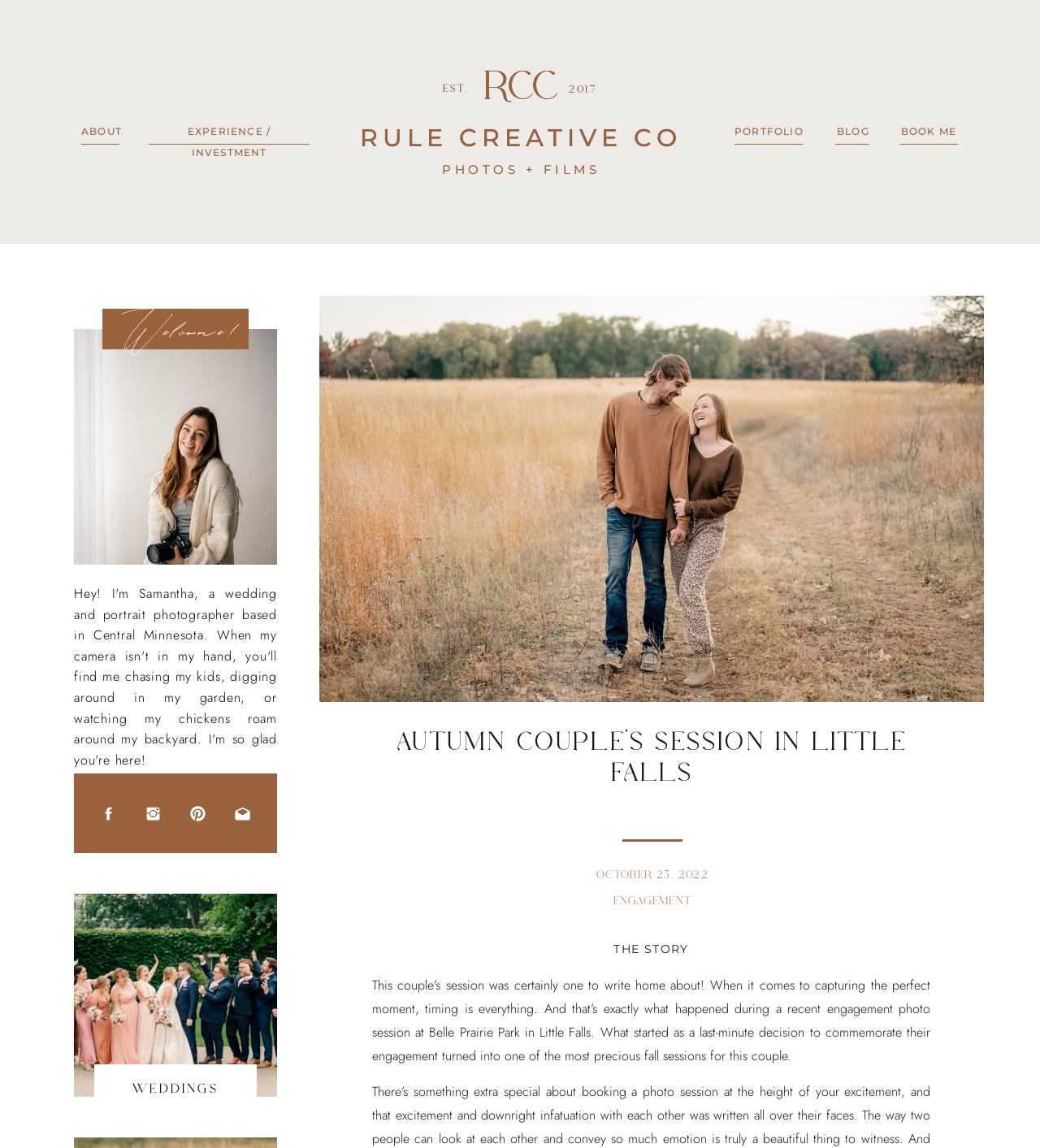Determine the bounding box coordinates of the region I should click to achieve the following instruction: "View PORTFOLIO". Ensure the bounding box coordinates are four float numbers between 0 and 1, i.e., [left, top, right, bottom].

[0.706, 0.105, 0.772, 0.119]